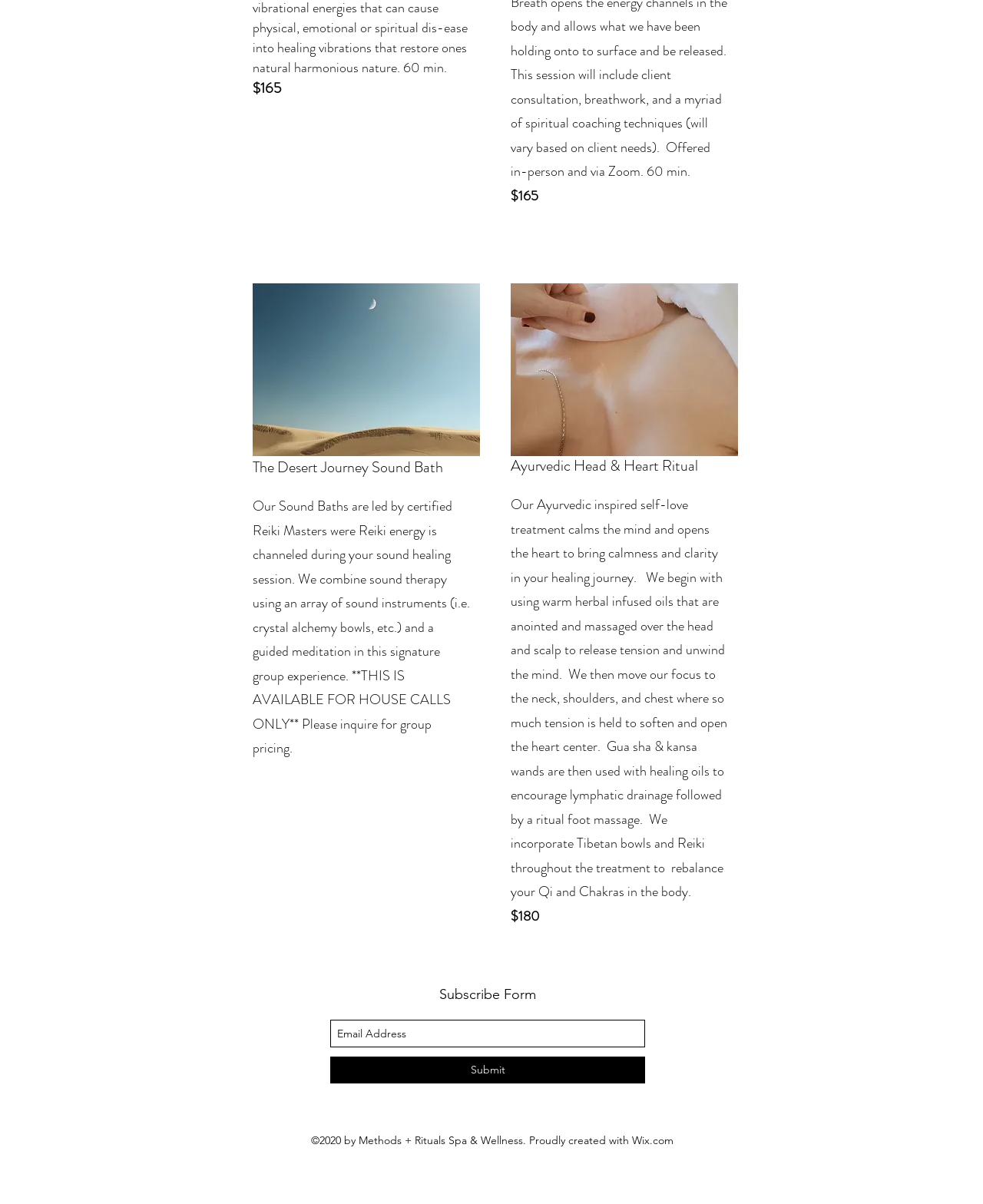Using the format (top-left x, top-left y, bottom-right x, bottom-right y), provide the bounding box coordinates for the described UI element. All values should be floating point numbers between 0 and 1: Submit

[0.336, 0.878, 0.656, 0.9]